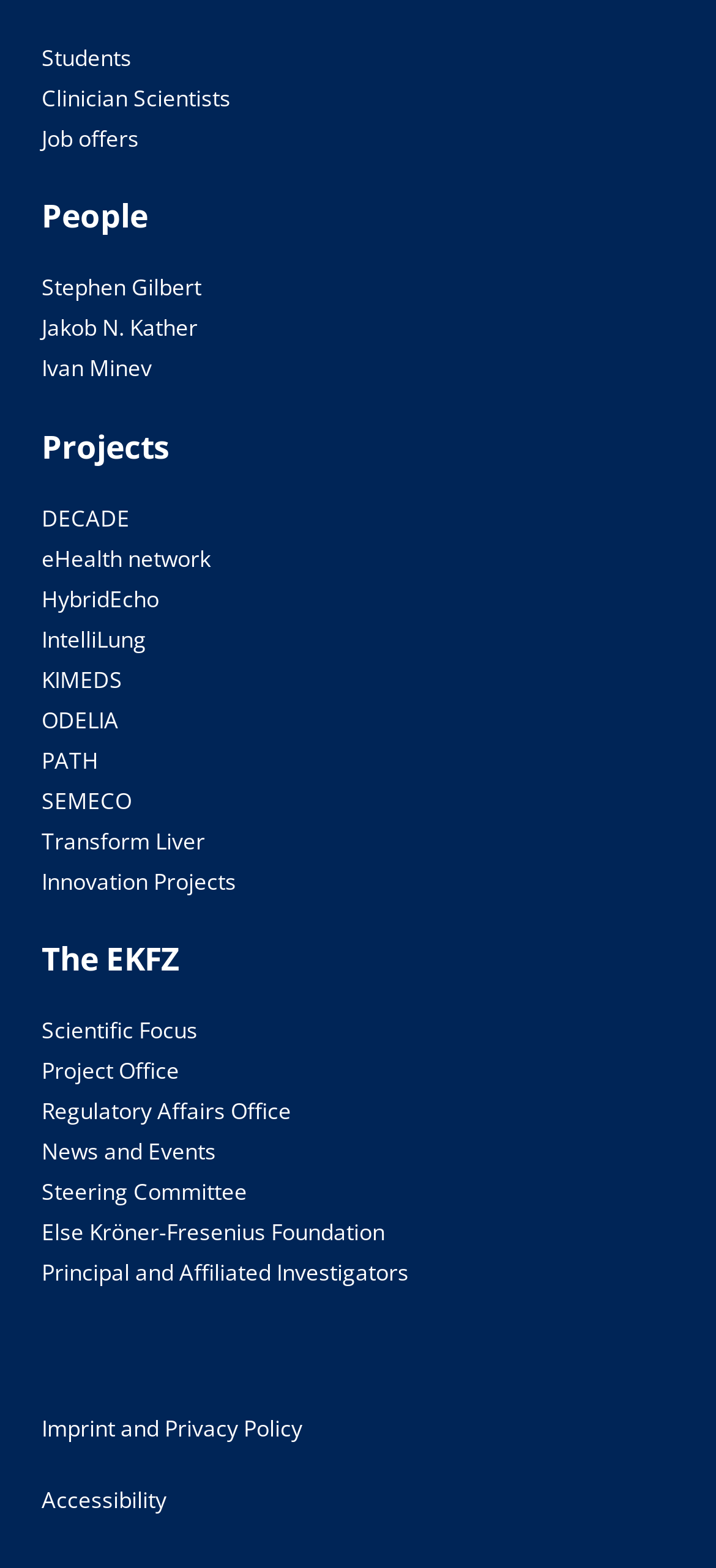Use a single word or phrase to answer the question: What is the last link on the webpage?

Accessibility